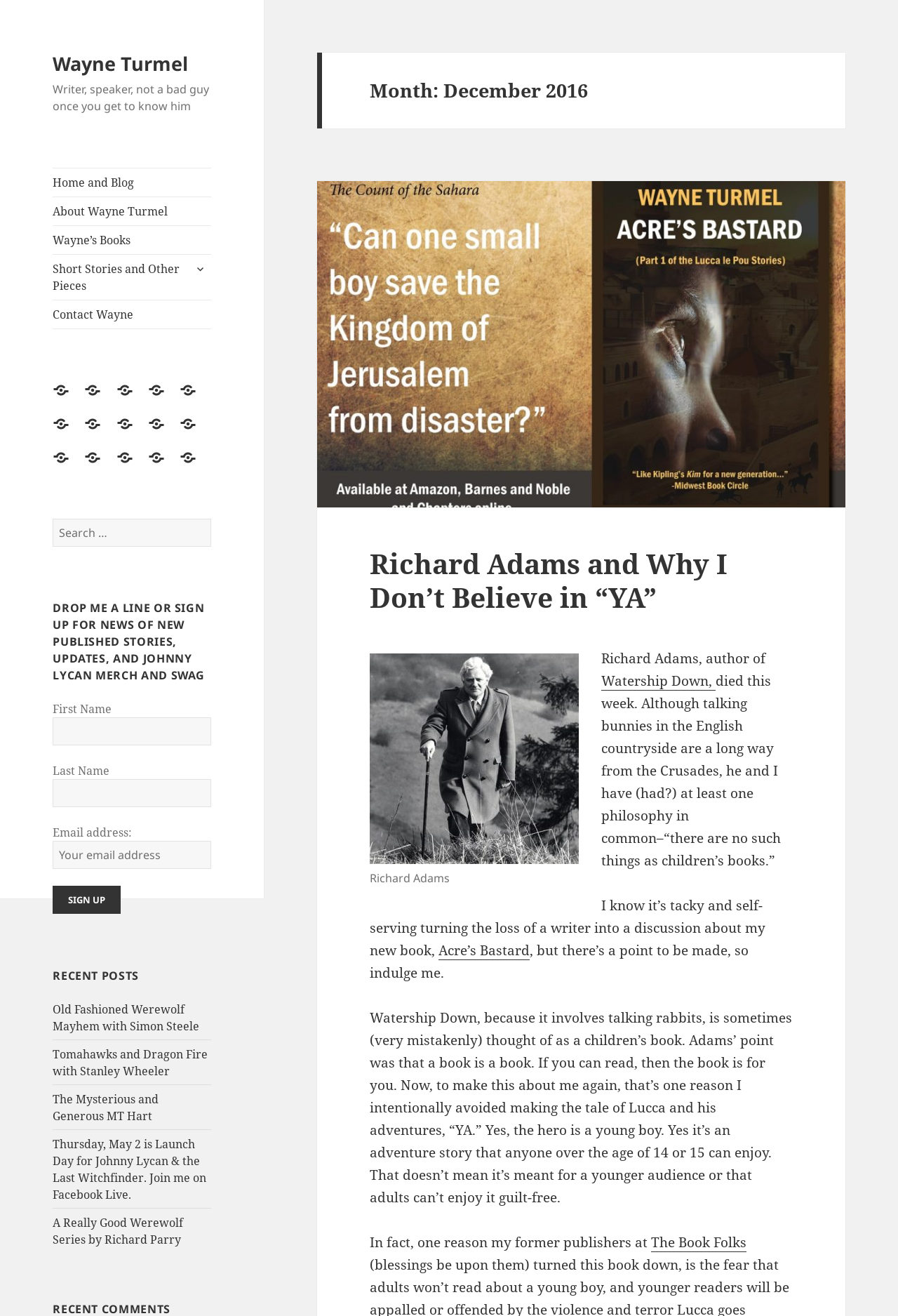Provide the bounding box coordinates of the HTML element described by the text: "parent_node: First Name name="FNAME"". The coordinates should be in the format [left, top, right, bottom] with values between 0 and 1.

[0.059, 0.545, 0.235, 0.567]